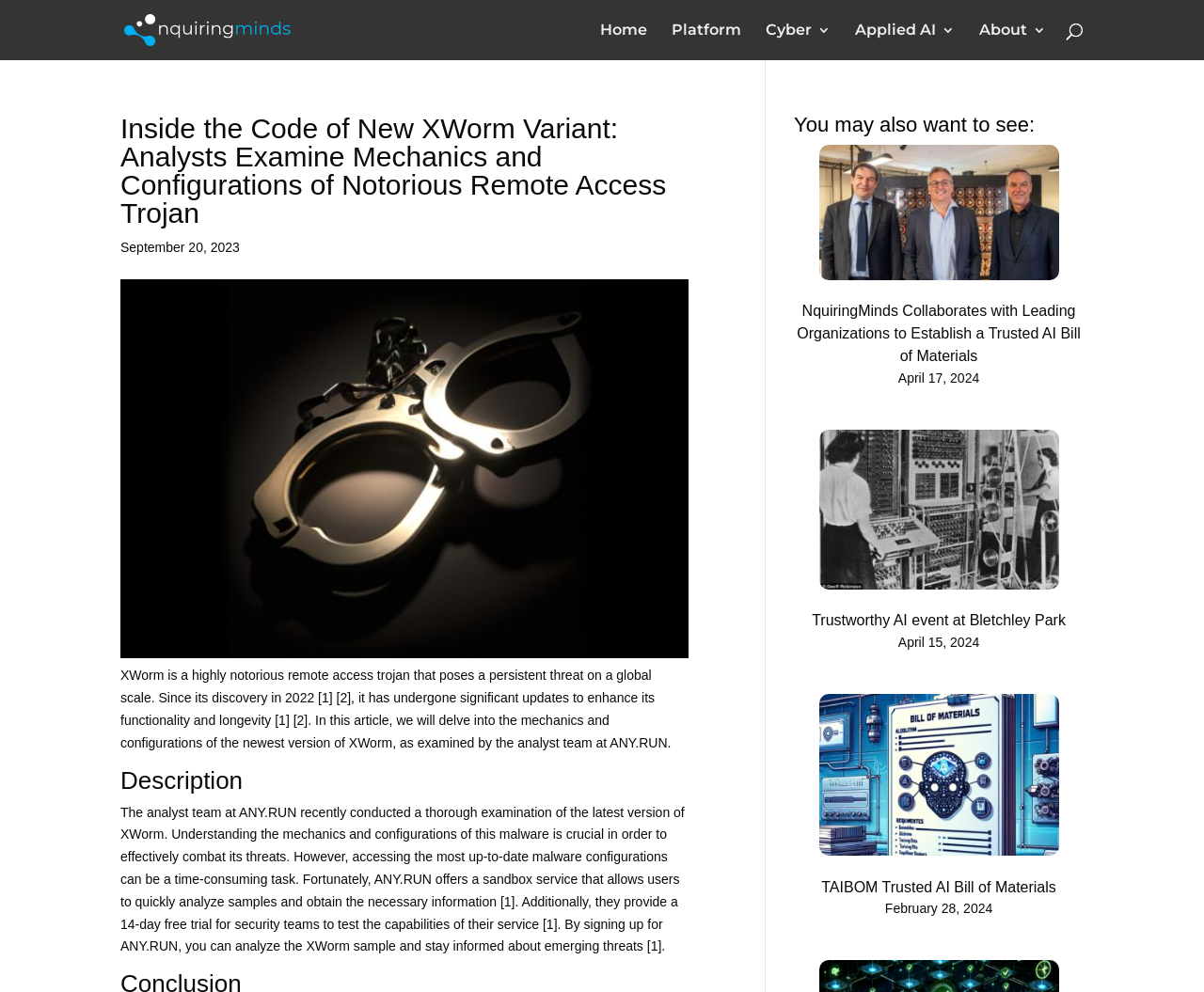Please identify the bounding box coordinates of the area that needs to be clicked to fulfill the following instruction: "Read more about NquiringMinds Collaborates with Leading Organizations to Establish a Trusted AI Bill of Materials."

[0.659, 0.303, 0.9, 0.37]